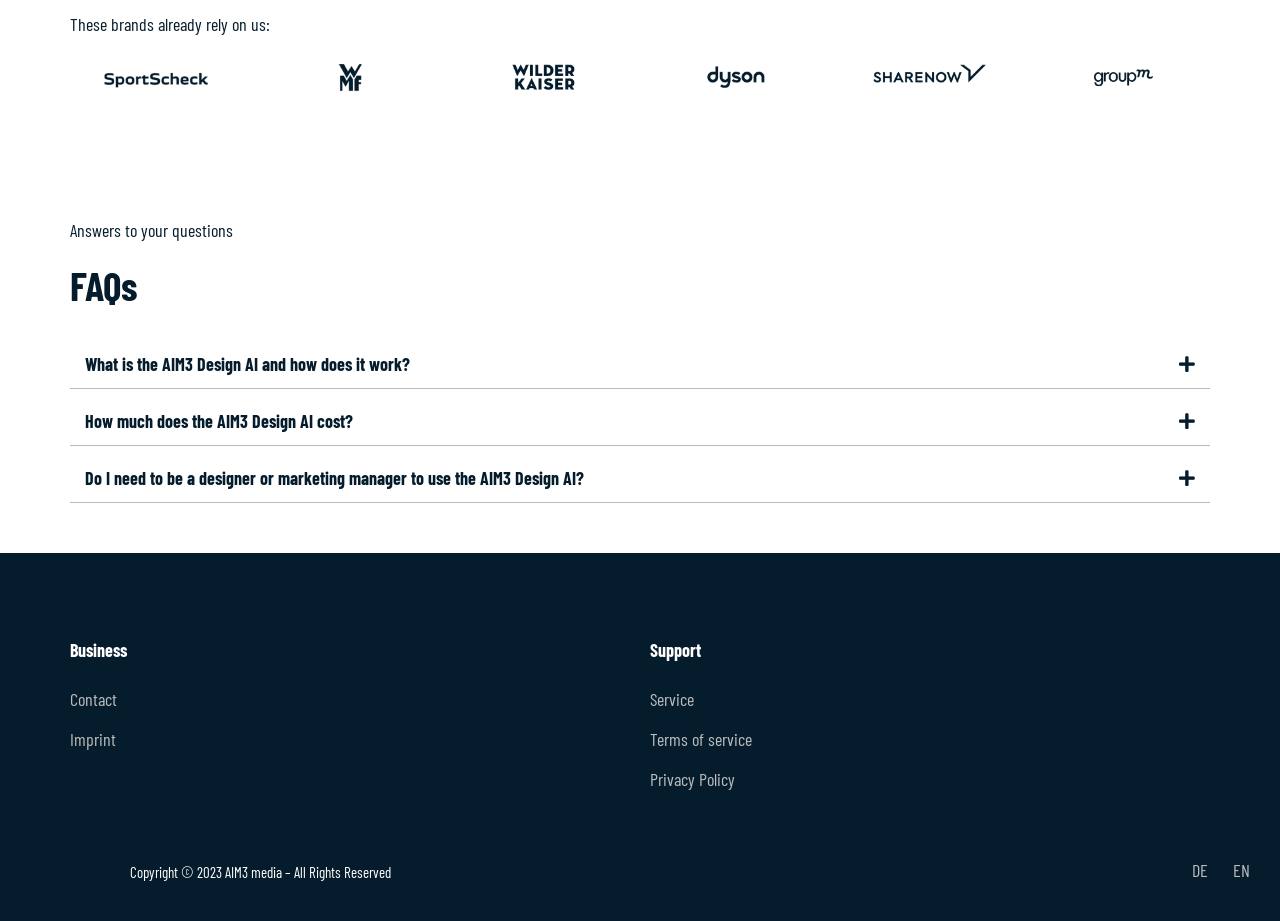Answer the following inquiry with a single word or phrase:
How many language options are available?

2